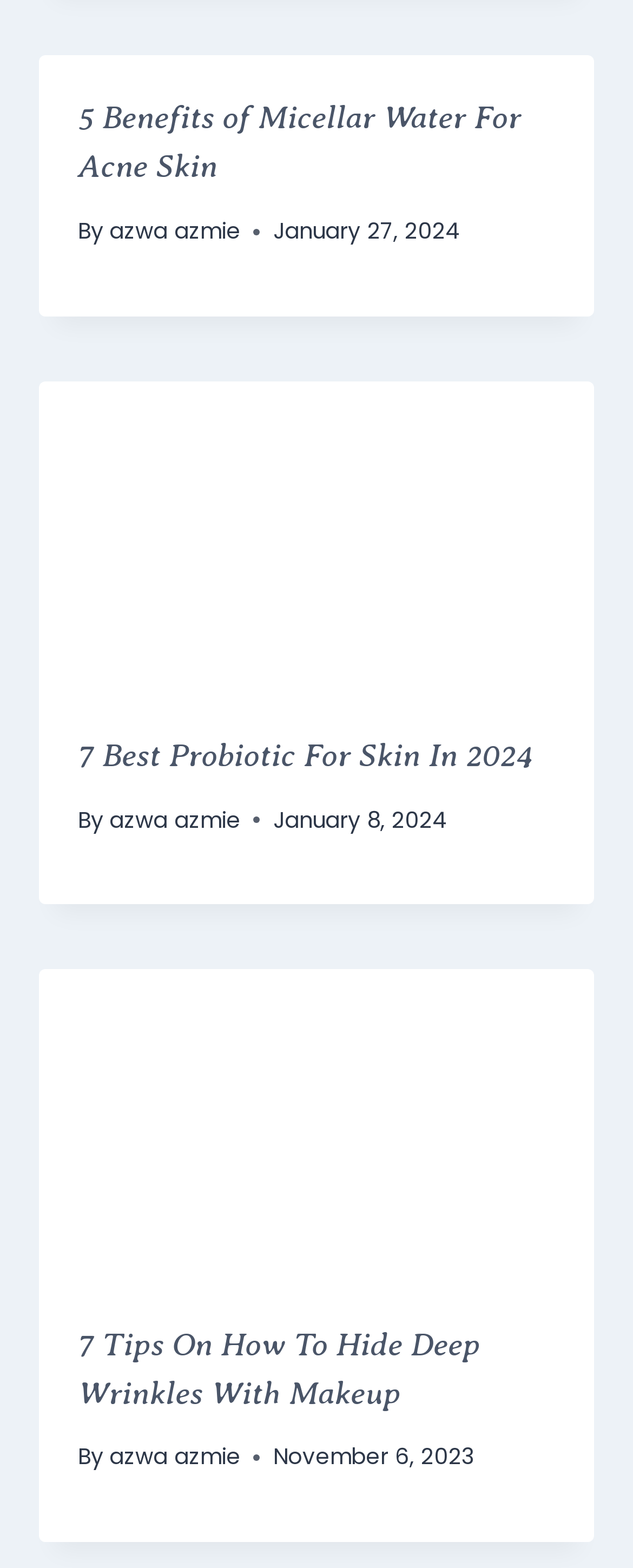How many links are in the first article?
Look at the webpage screenshot and answer the question with a detailed explanation.

I counted the number of 'link' elements within the first 'article' element [1556], which are [1674] and [1756]. These two elements represent links in the first article.